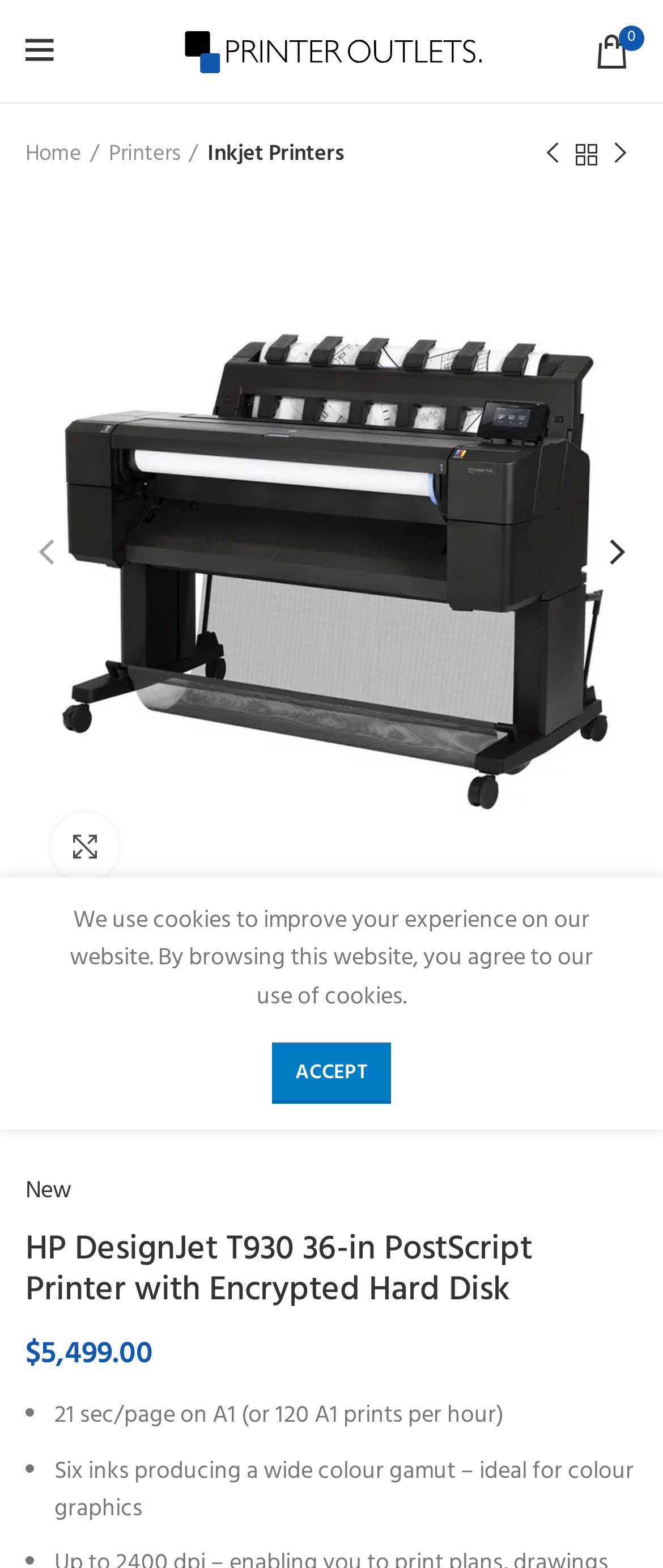Please provide a brief answer to the question using only one word or phrase: 
What type of hard disk does the HP DesignJet T930 printer have?

Encrypted